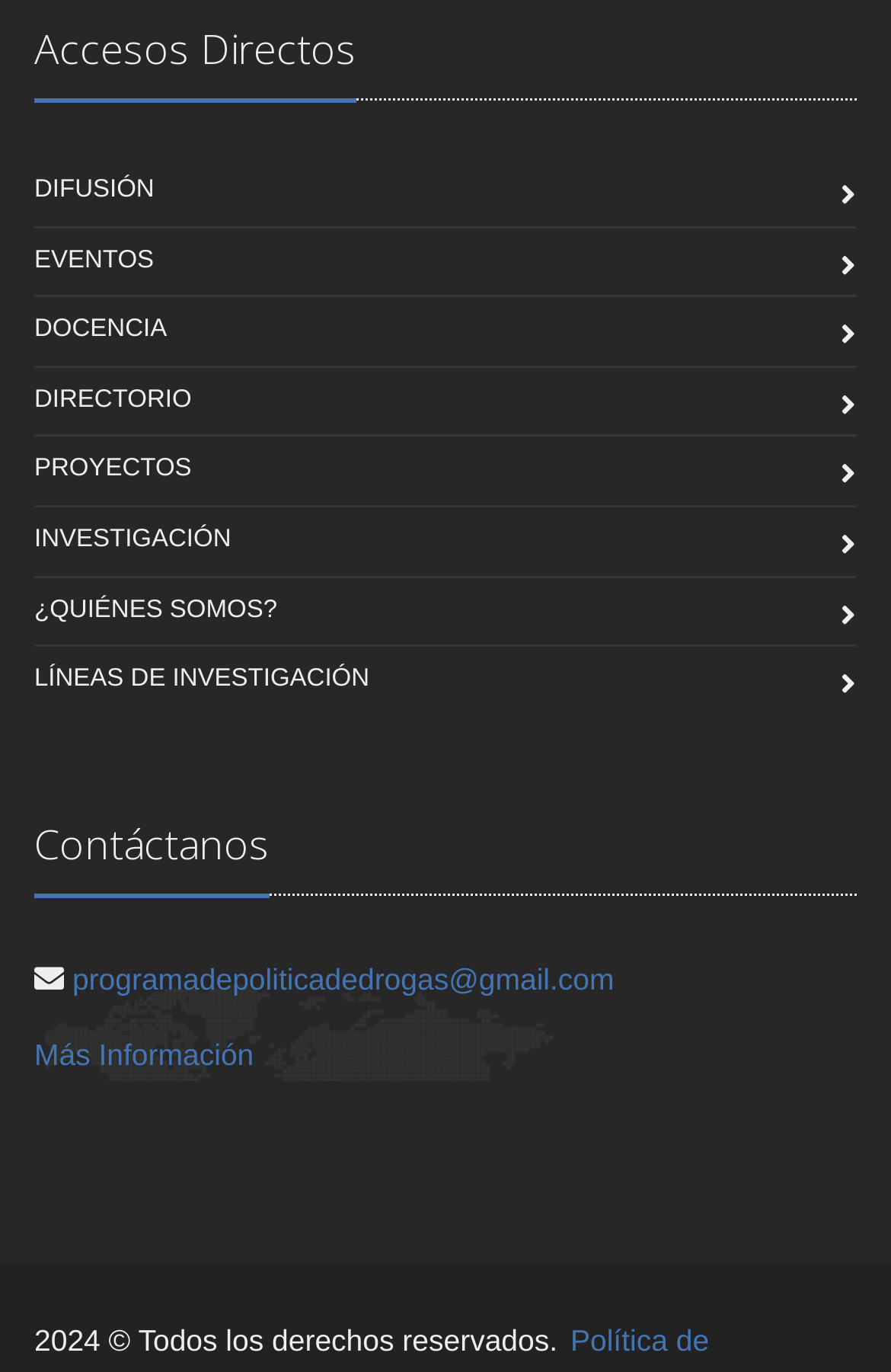What is the copyright year mentioned at the bottom of the webpage?
Please look at the screenshot and answer in one word or a short phrase.

2024